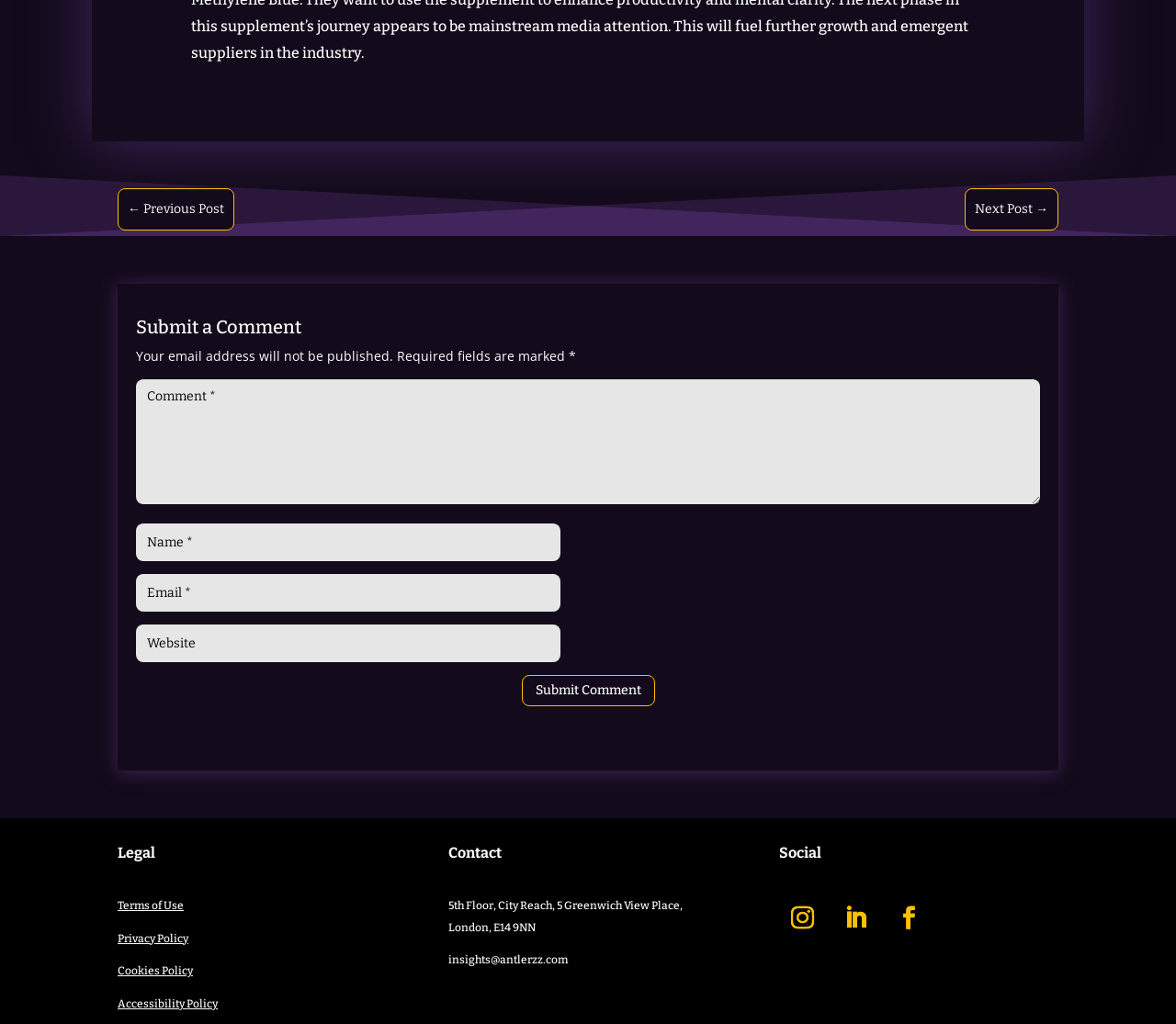Based on the provided description, "input value="Comment *" name="comment"", find the bounding box of the corresponding UI element in the screenshot.

[0.116, 0.371, 0.884, 0.493]